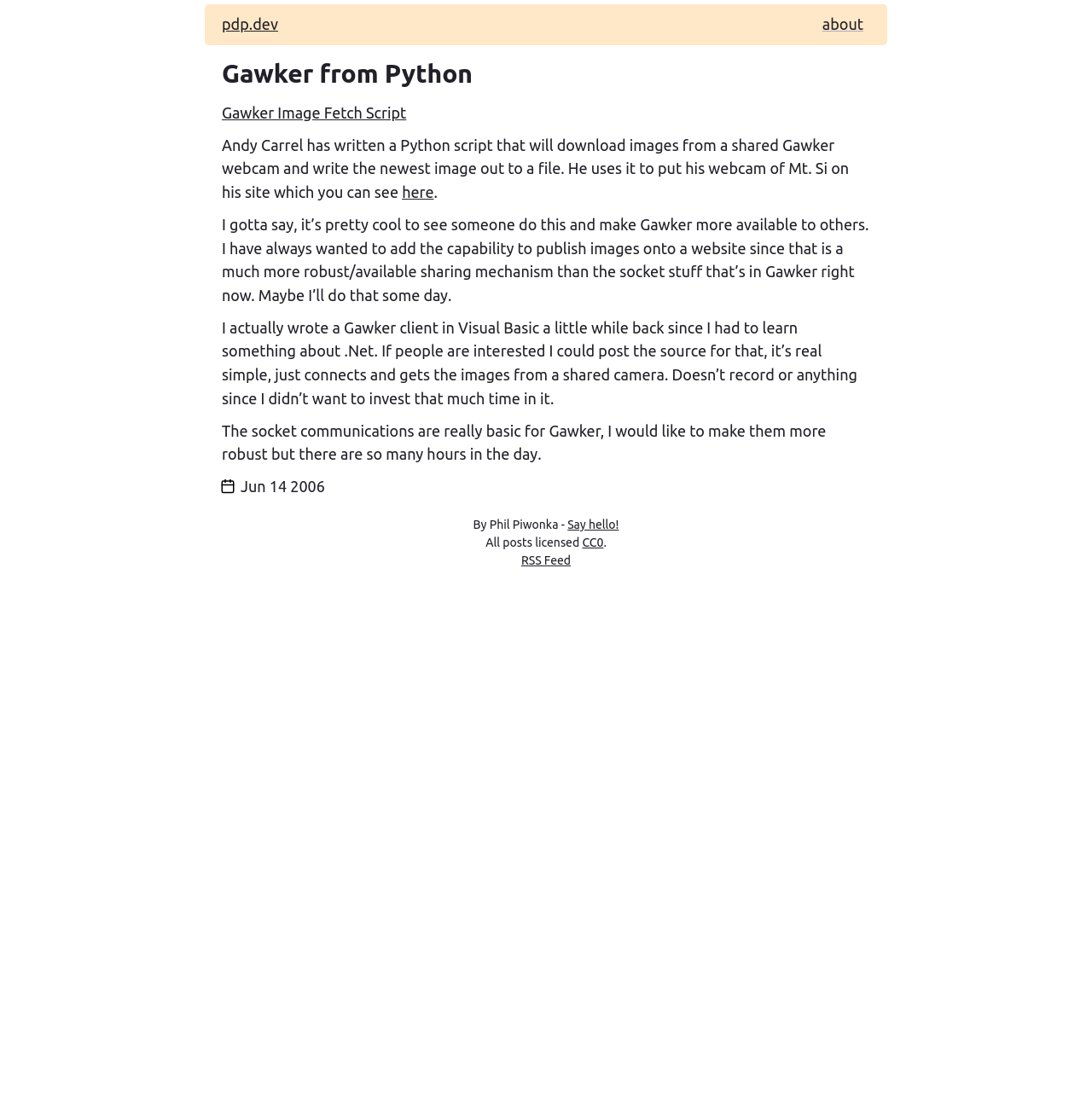Please answer the following question using a single word or phrase: 
What license are all posts on the website licensed under?

CC0